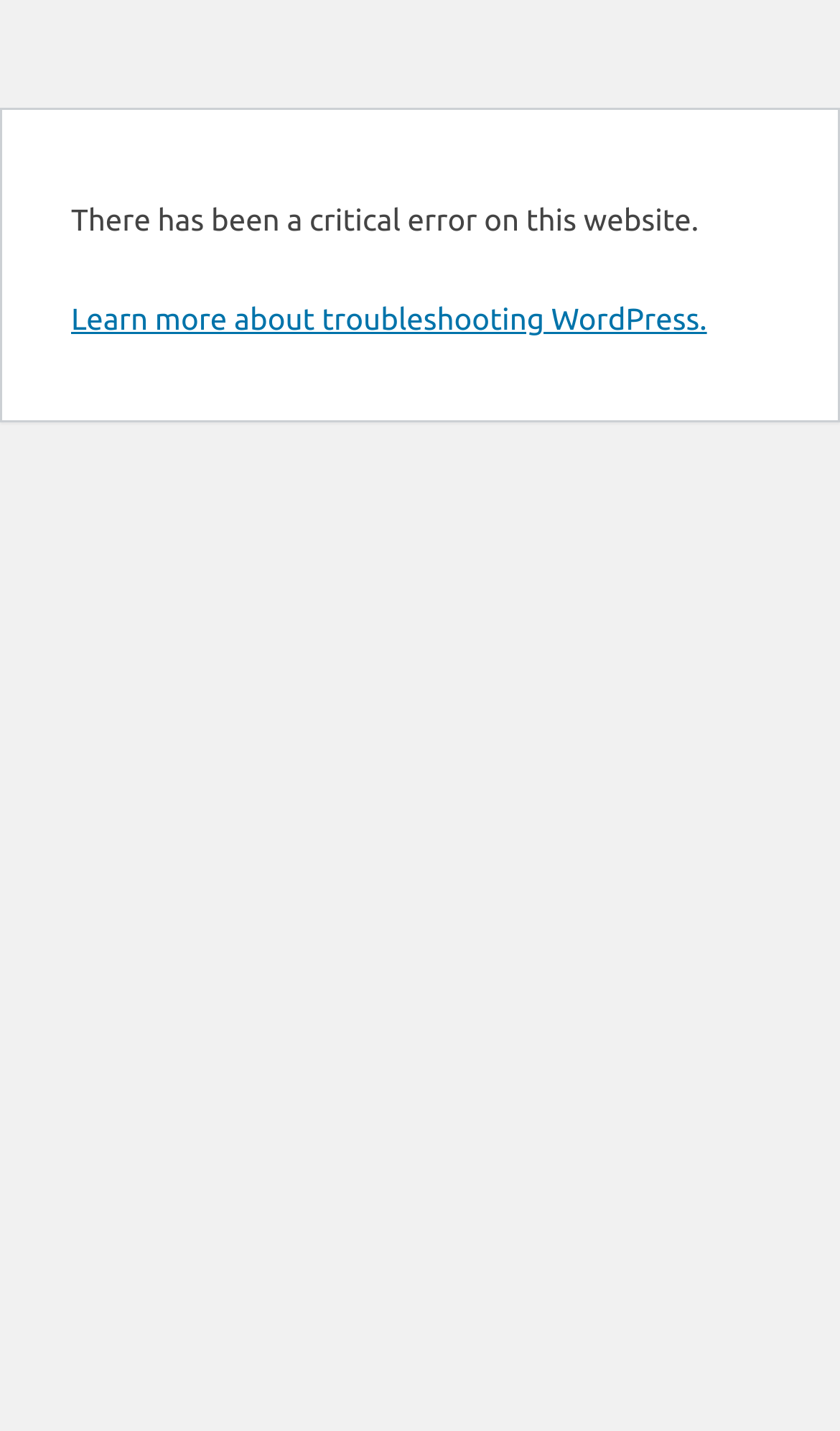Identify the bounding box coordinates of the HTML element based on this description: "Learn more about troubleshooting WordPress.".

[0.085, 0.211, 0.842, 0.235]